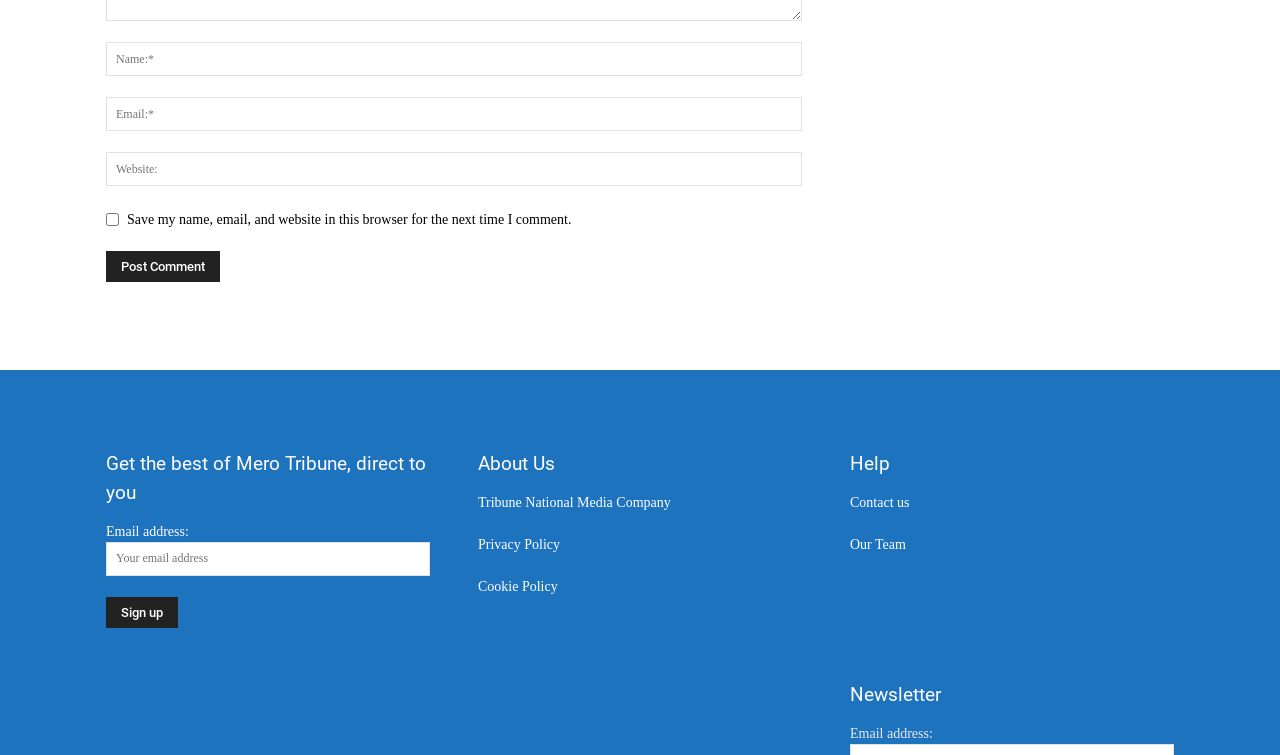Identify the bounding box coordinates of the area that should be clicked in order to complete the given instruction: "Contact us for help". The bounding box coordinates should be four float numbers between 0 and 1, i.e., [left, top, right, bottom].

[0.664, 0.655, 0.711, 0.675]